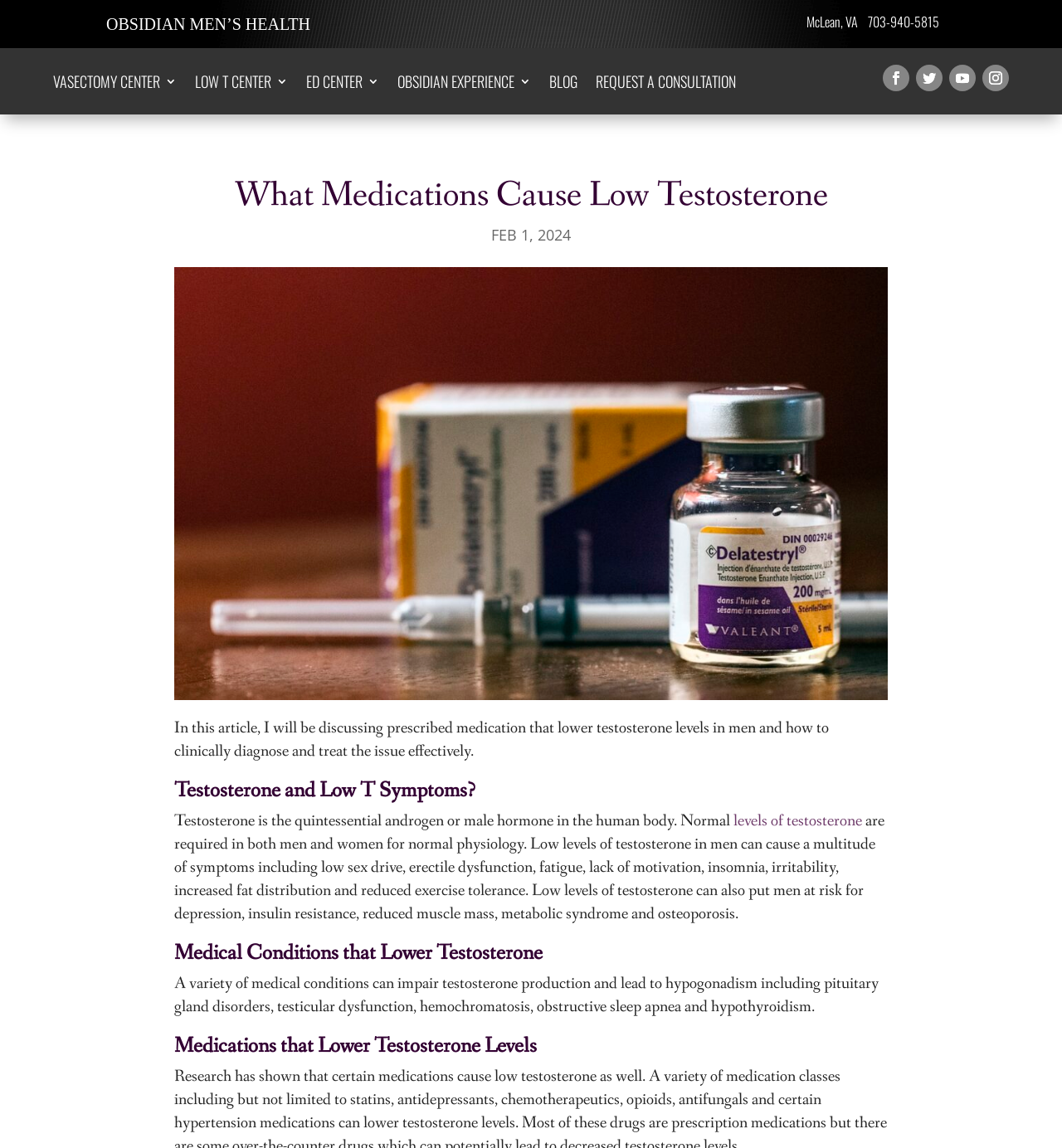Show the bounding box coordinates for the element that needs to be clicked to execute the following instruction: "Click the 'REQUEST A CONSULTATION' link". Provide the coordinates in the form of four float numbers between 0 and 1, i.e., [left, top, right, bottom].

[0.561, 0.066, 0.693, 0.082]